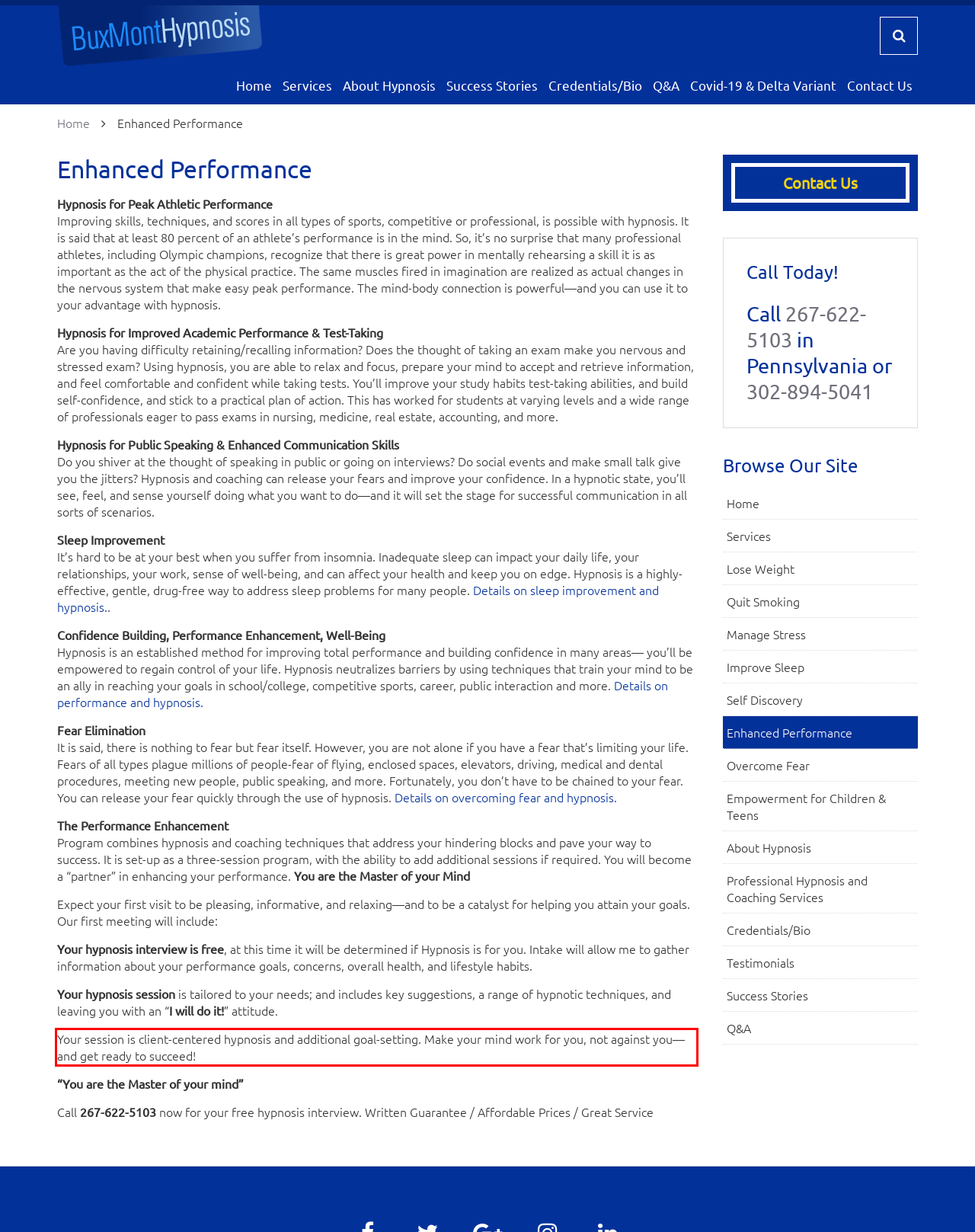Within the screenshot of the webpage, there is a red rectangle. Please recognize and generate the text content inside this red bounding box.

Your session is client-centered hypnosis and additional goal-setting. Make your mind work for you, not against you—and get ready to succeed!